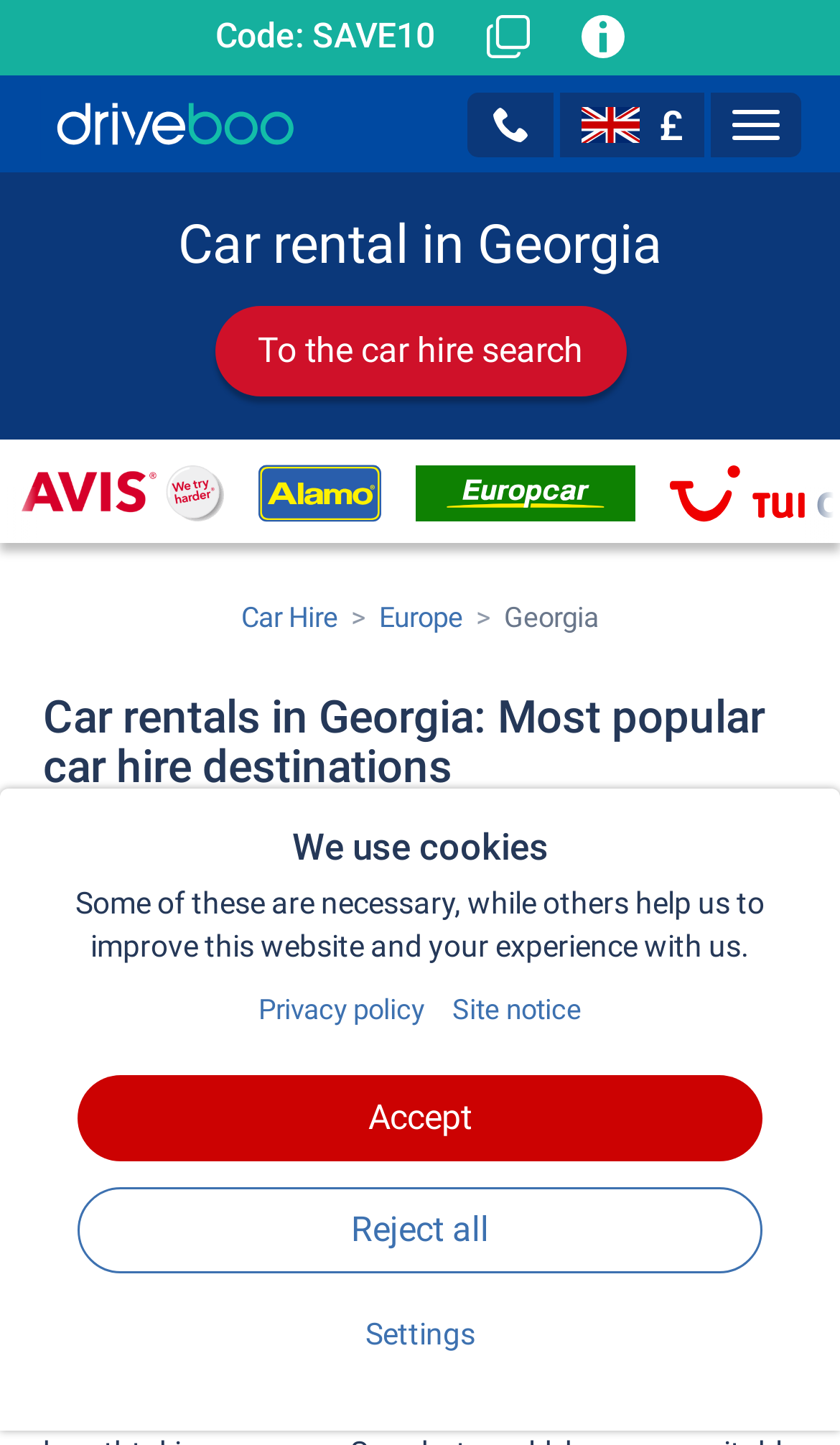What is the name of the car hire company featured?
Give a thorough and detailed response to the question.

The image 'Hired car Avis' is present on the webpage, which indicates that Avis is one of the car hire companies featured.